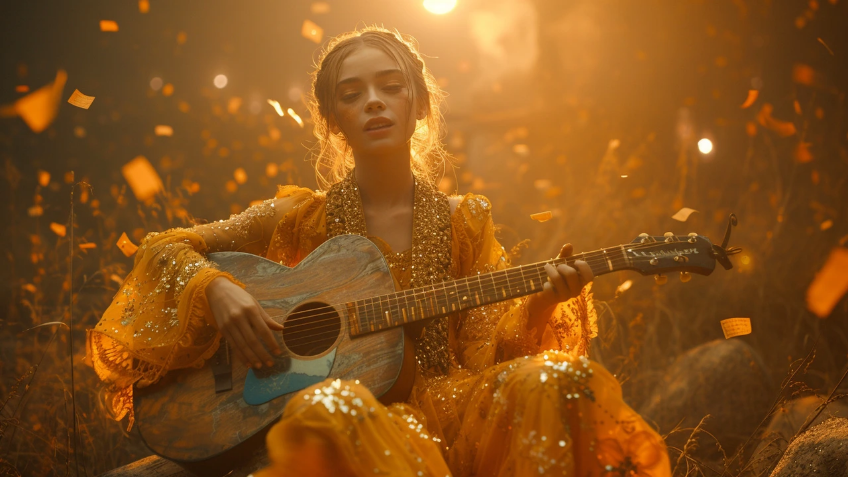Detail everything you observe in the image.

In a captivating scene infused with golden hues and ethereal charm, a young woman adorned in a vibrant, embellished yellow gown serenades nature with her acoustic guitar. Seated gracefully amidst a field, she is surrounded by gently swirling leaves and glimmers of light, which create a magical atmosphere. Her expression reflects deep emotional engagement as she strums the strings, embodying the essence of musical expression and connection to the surrounding world. The acoustic guitar, a symbol of creativity, harmonizes beautifully with her striking ensemble, showcasing the artistry and passion woven into both her attire and the music she creates. This image beautifully encapsulates the allure and emotional depth that music brings to life.